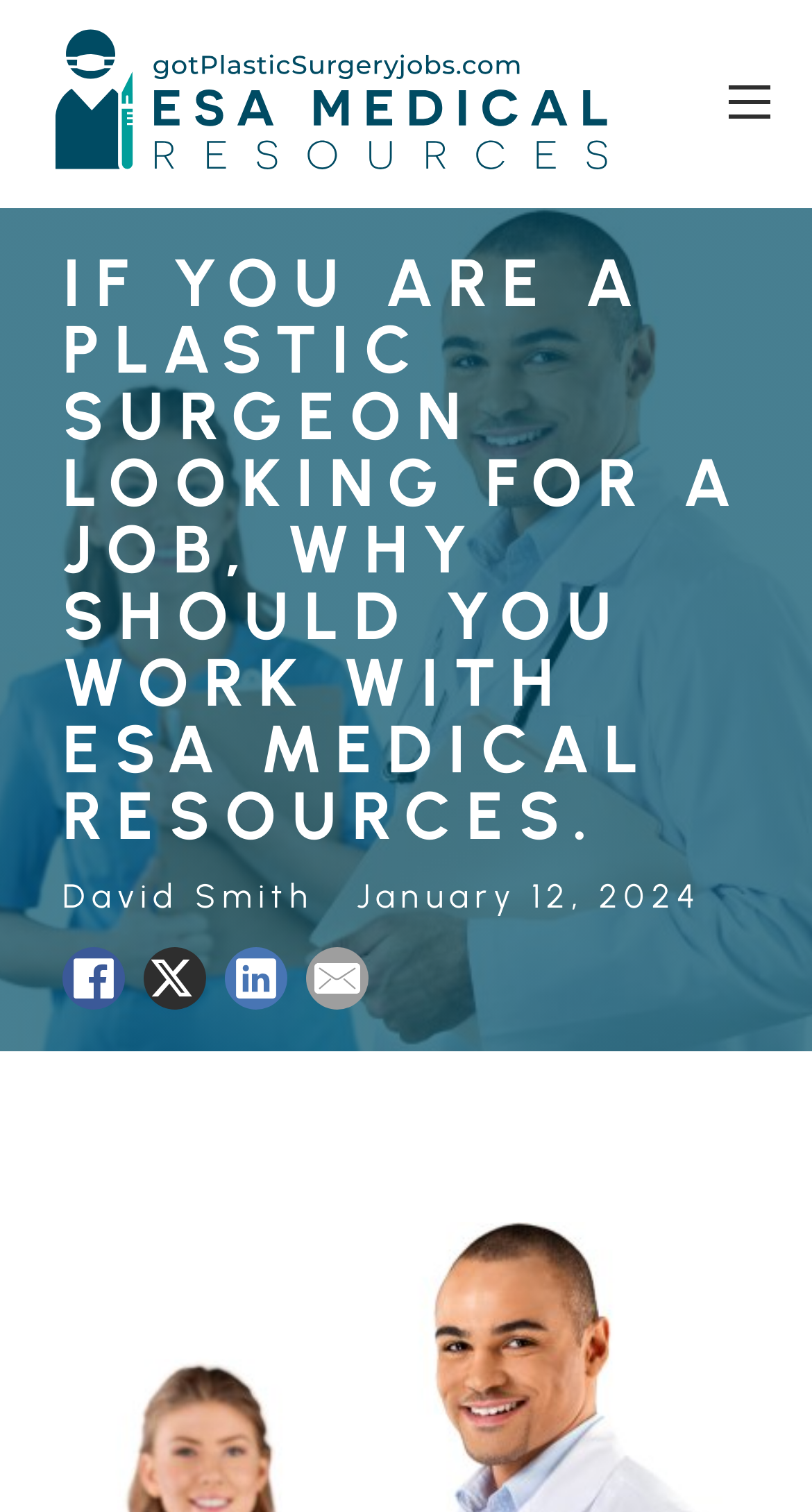Find the bounding box coordinates for the HTML element described as: "aria-label="Mobile menu"". The coordinates should consist of four float values between 0 and 1, i.e., [left, top, right, bottom].

[0.897, 0.057, 0.949, 0.079]